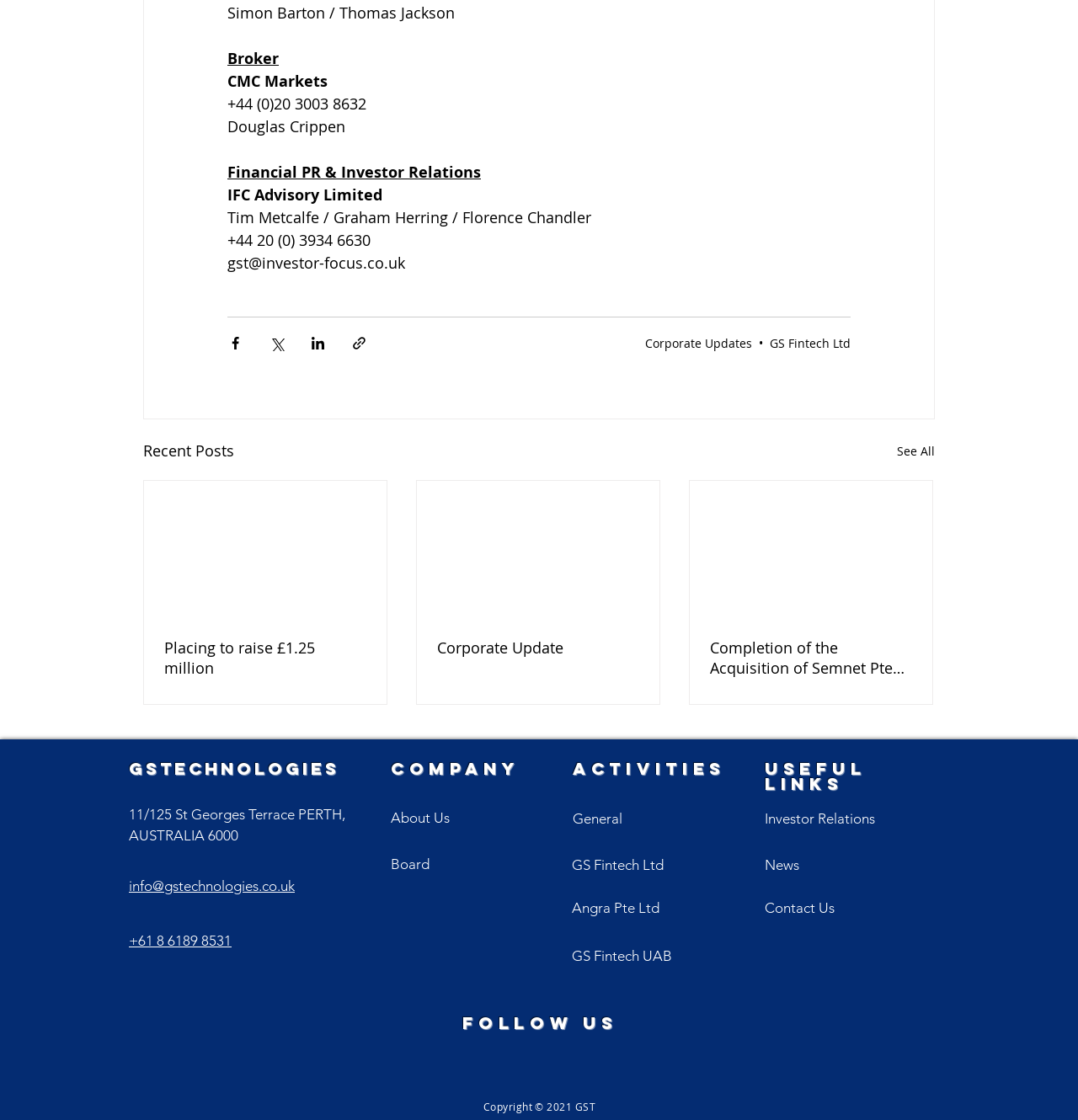Determine the coordinates of the bounding box that should be clicked to complete the instruction: "Follow us on LinkedIn". The coordinates should be represented by four float numbers between 0 and 1: [left, top, right, bottom].

[0.439, 0.936, 0.47, 0.965]